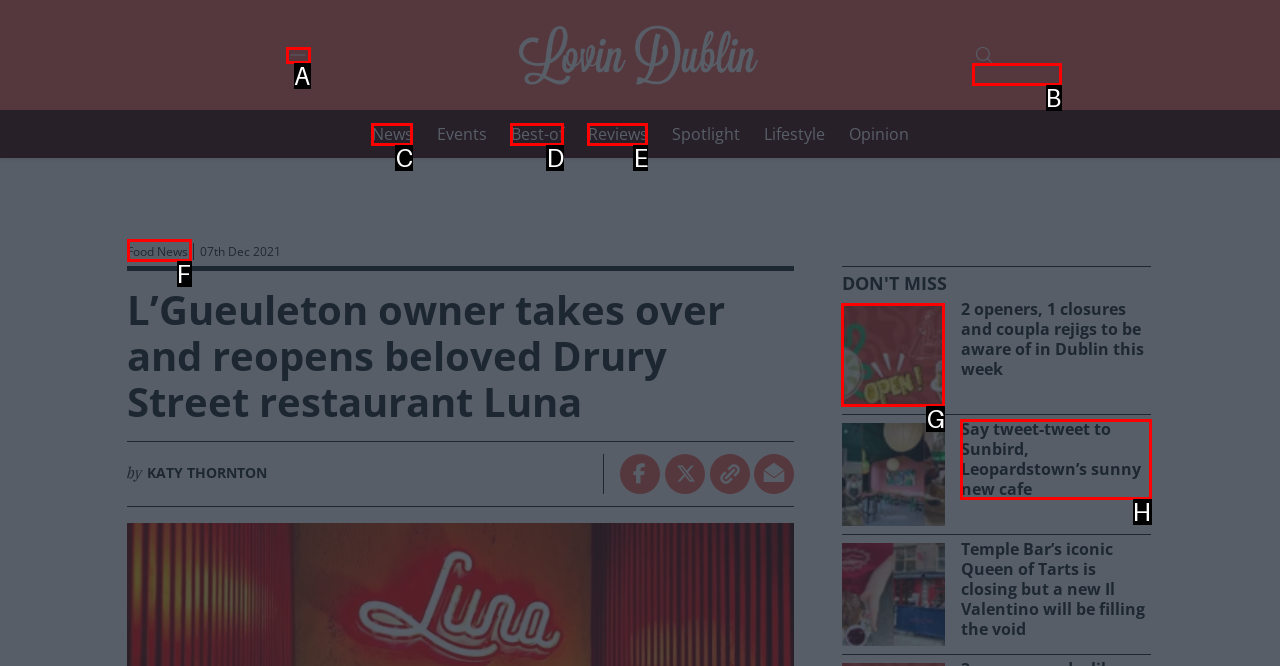Determine the letter of the element I should select to fulfill the following instruction: Search for something. Just provide the letter.

B